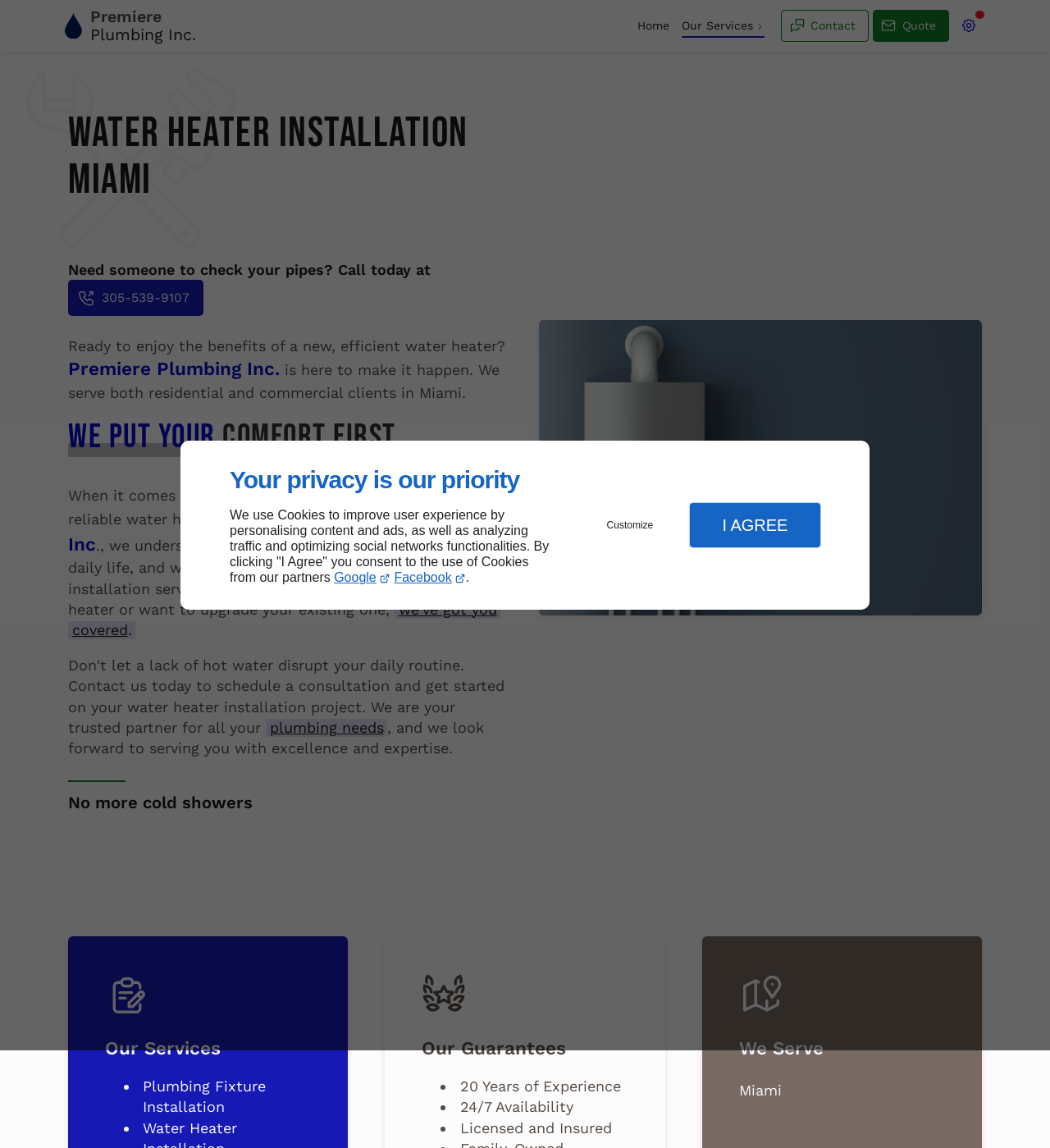Using the element description provided, determine the bounding box coordinates in the format (top-left x, top-left y, bottom-right x, bottom-right y). Ensure that all values are floating point numbers between 0 and 1. Element description: Customize

[0.547, 0.442, 0.653, 0.473]